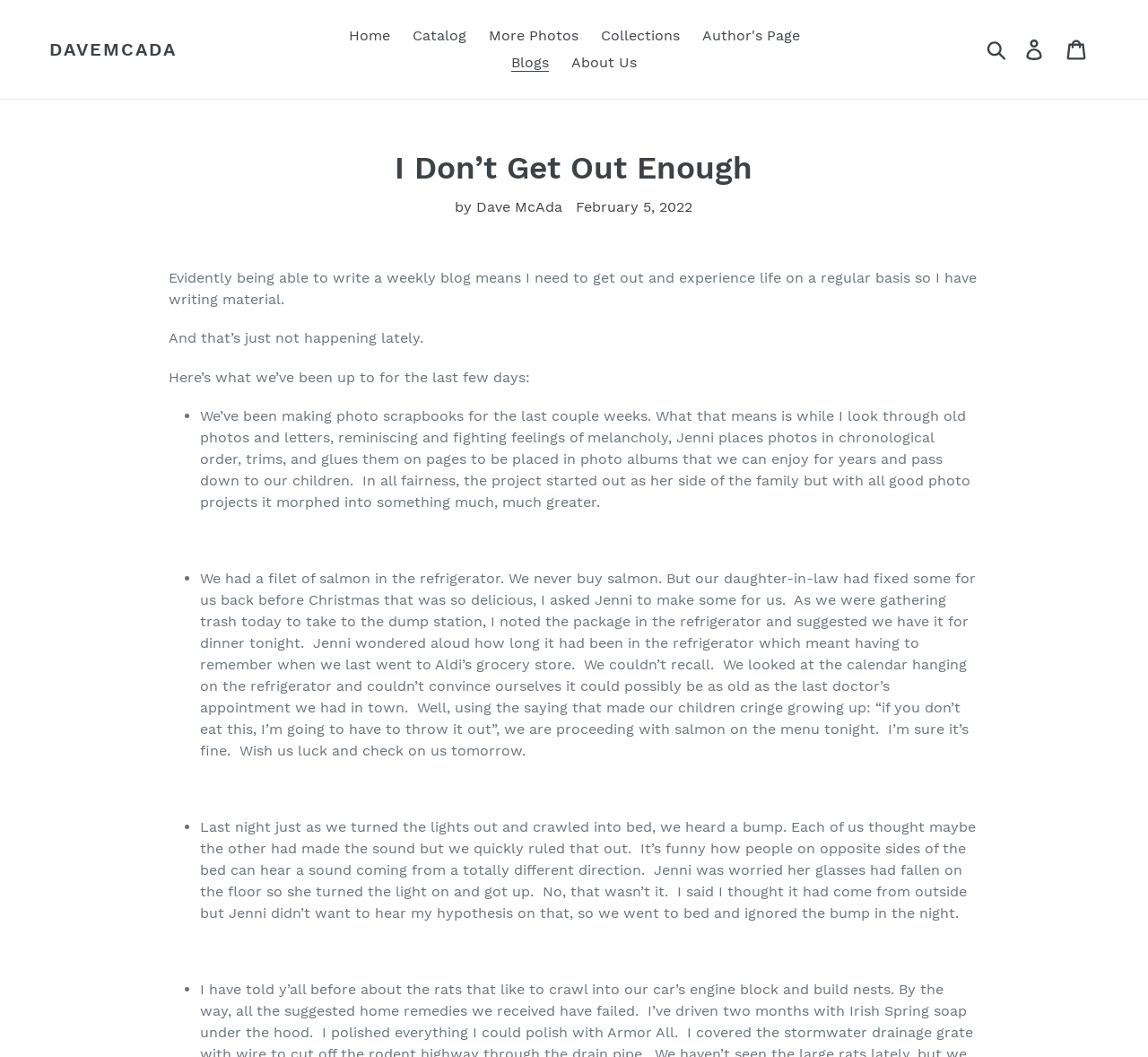Please find the bounding box coordinates of the element that must be clicked to perform the given instruction: "View the 'Author's Page'". The coordinates should be four float numbers from 0 to 1, i.e., [left, top, right, bottom].

[0.604, 0.021, 0.704, 0.047]